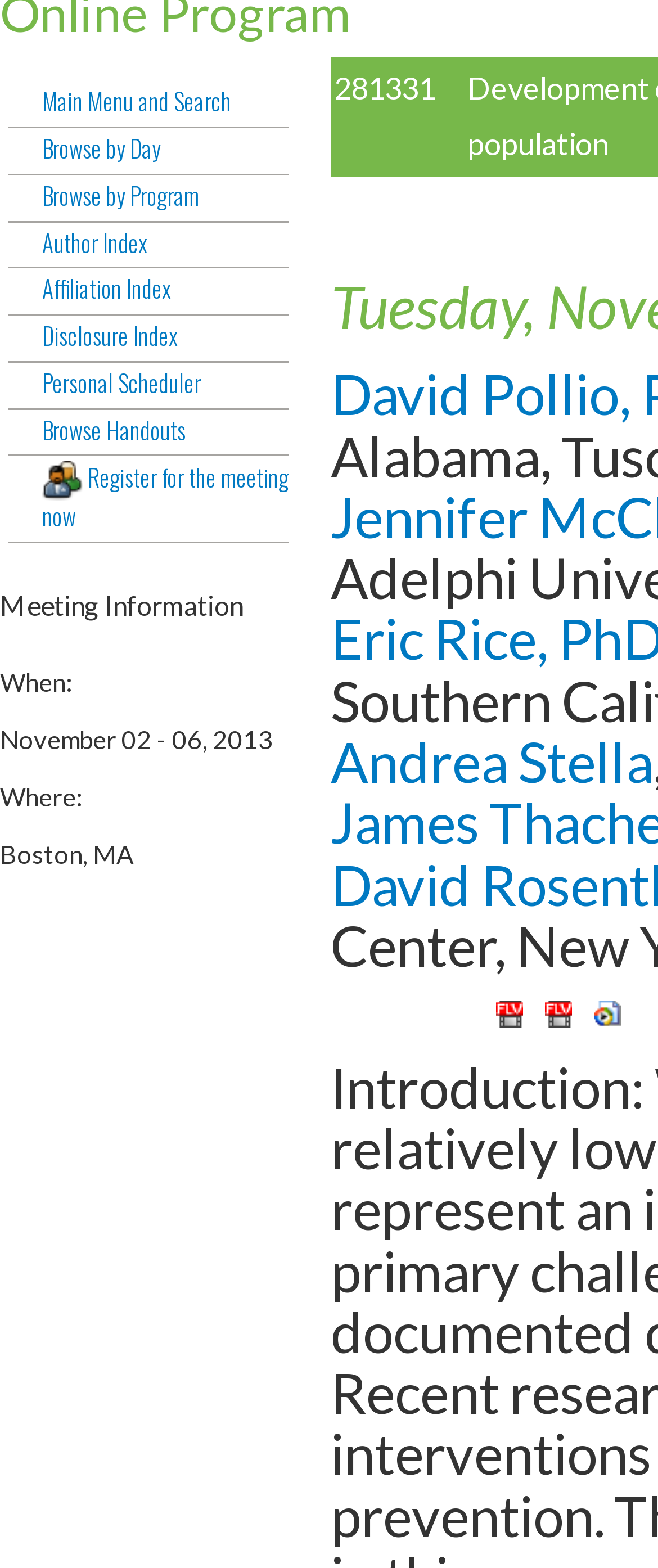Extract the bounding box coordinates for the UI element described as: "parent_node: Français name="language" value="fr"".

None